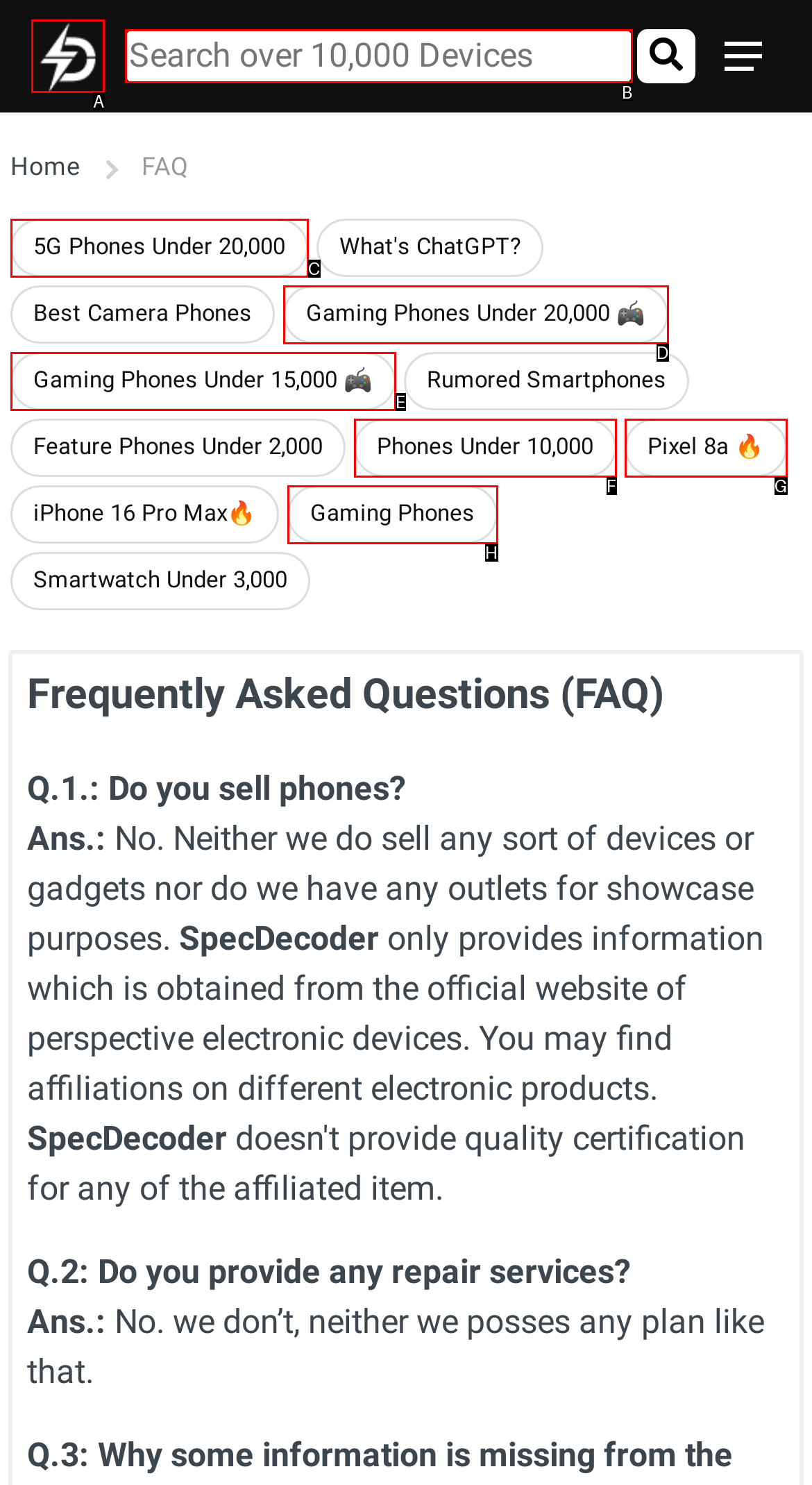Determine the correct UI element to click for this instruction: Search for devices. Respond with the letter of the chosen element.

B